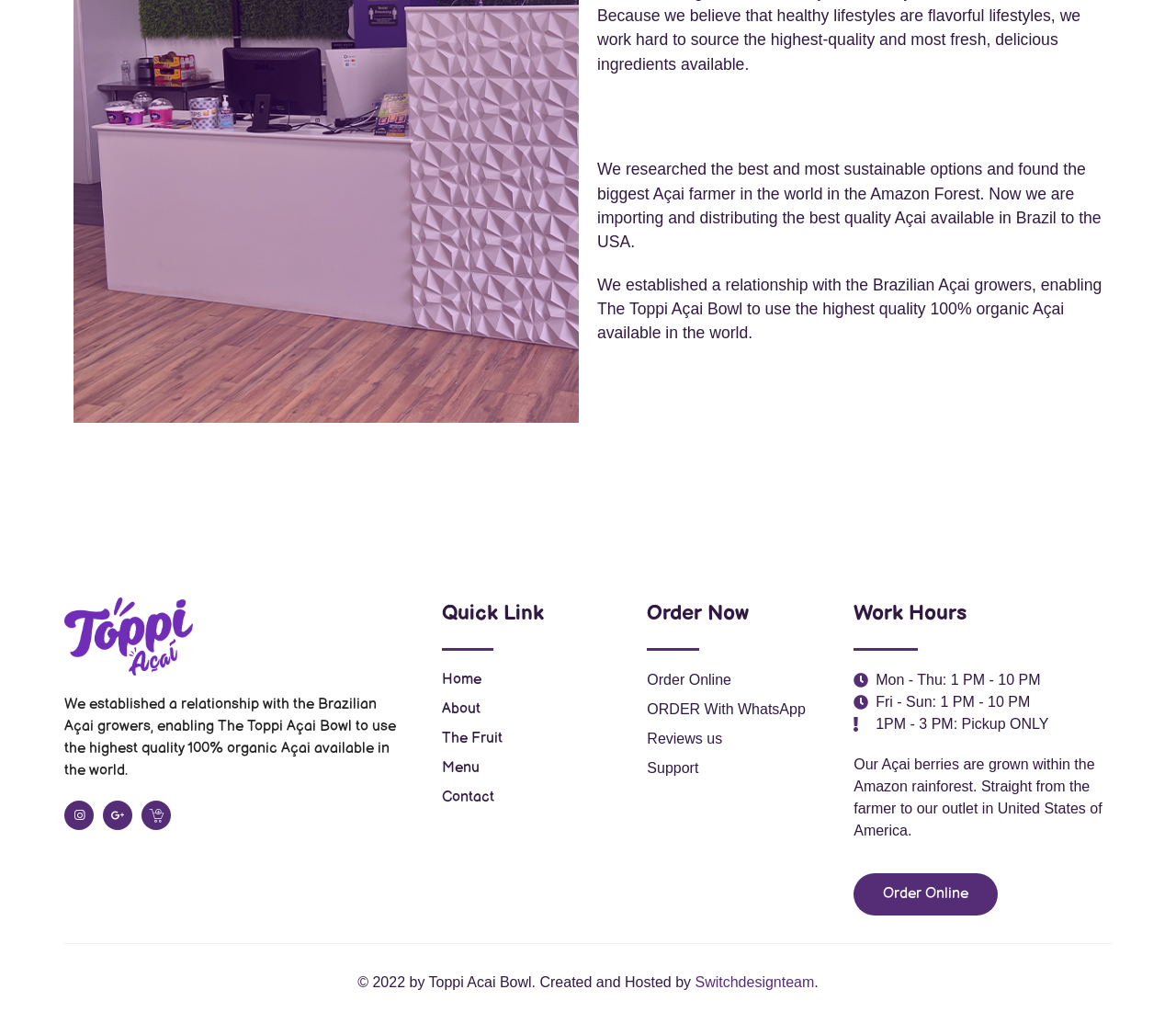Who created and hosted the Toppi Açai Bowl website?
Based on the image, answer the question in a detailed manner.

The text '© 2022 by Toppi Acai Bowl. Created and Hosted by Switchdesignteam' explicitly states that the website was created and hosted by Switchdesignteam.